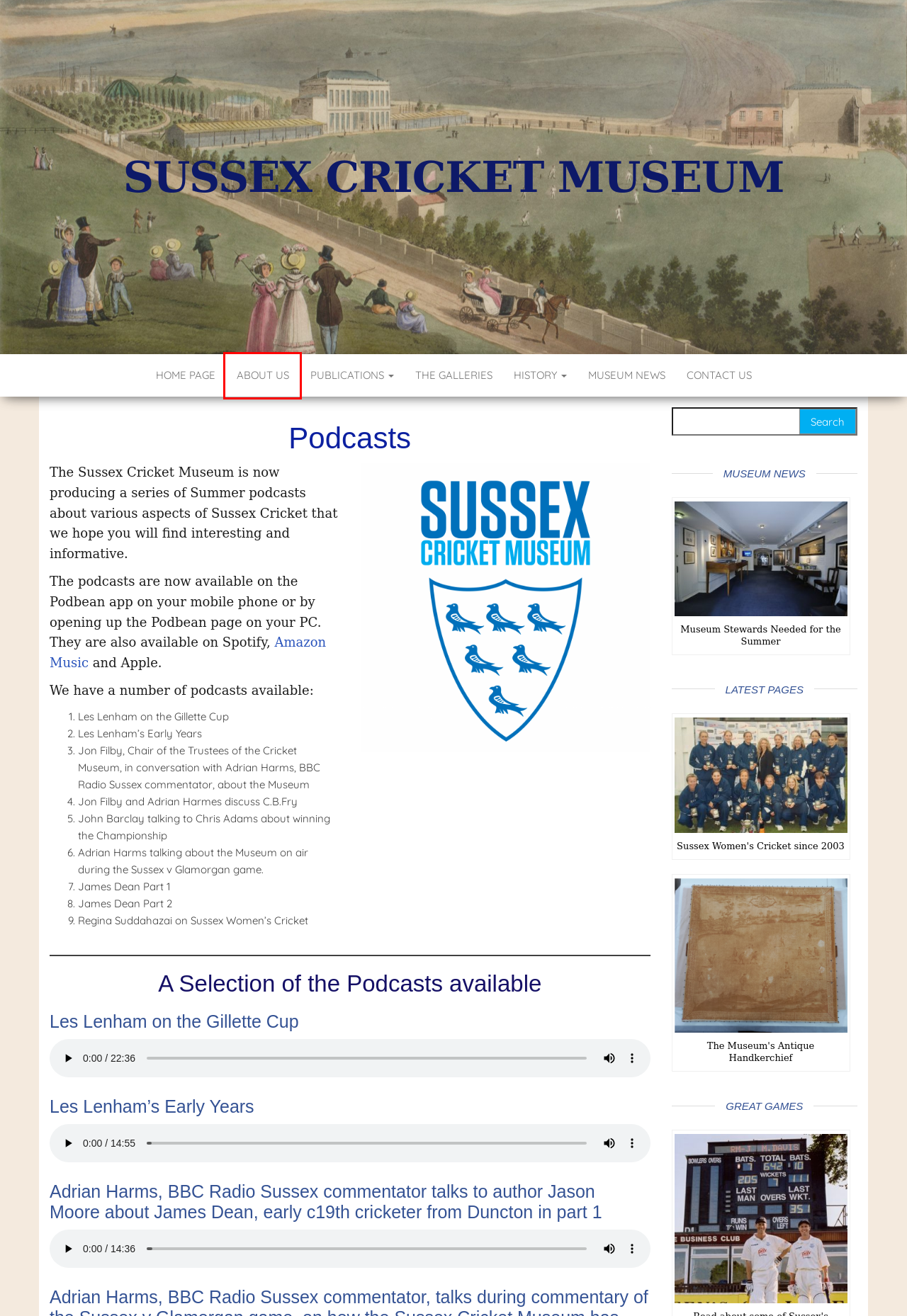Inspect the provided webpage screenshot, concentrating on the element within the red bounding box. Select the description that best represents the new webpage after you click the highlighted element. Here are the candidates:
A. The Galleries – Sussex Cricket Museum
B. An 18th Century handkerchief – Sussex Cricket Museum
C. About Us – Sussex Cricket Museum
D. History – Sussex Cricket Museum
E. Great Games – Sussex Cricket Museum
F. Contact Us – Sussex Cricket Museum
G. Sussex Cricket Museum
H. Women’s Cricket at Sussex since 2003 – Sussex Cricket Museum

C